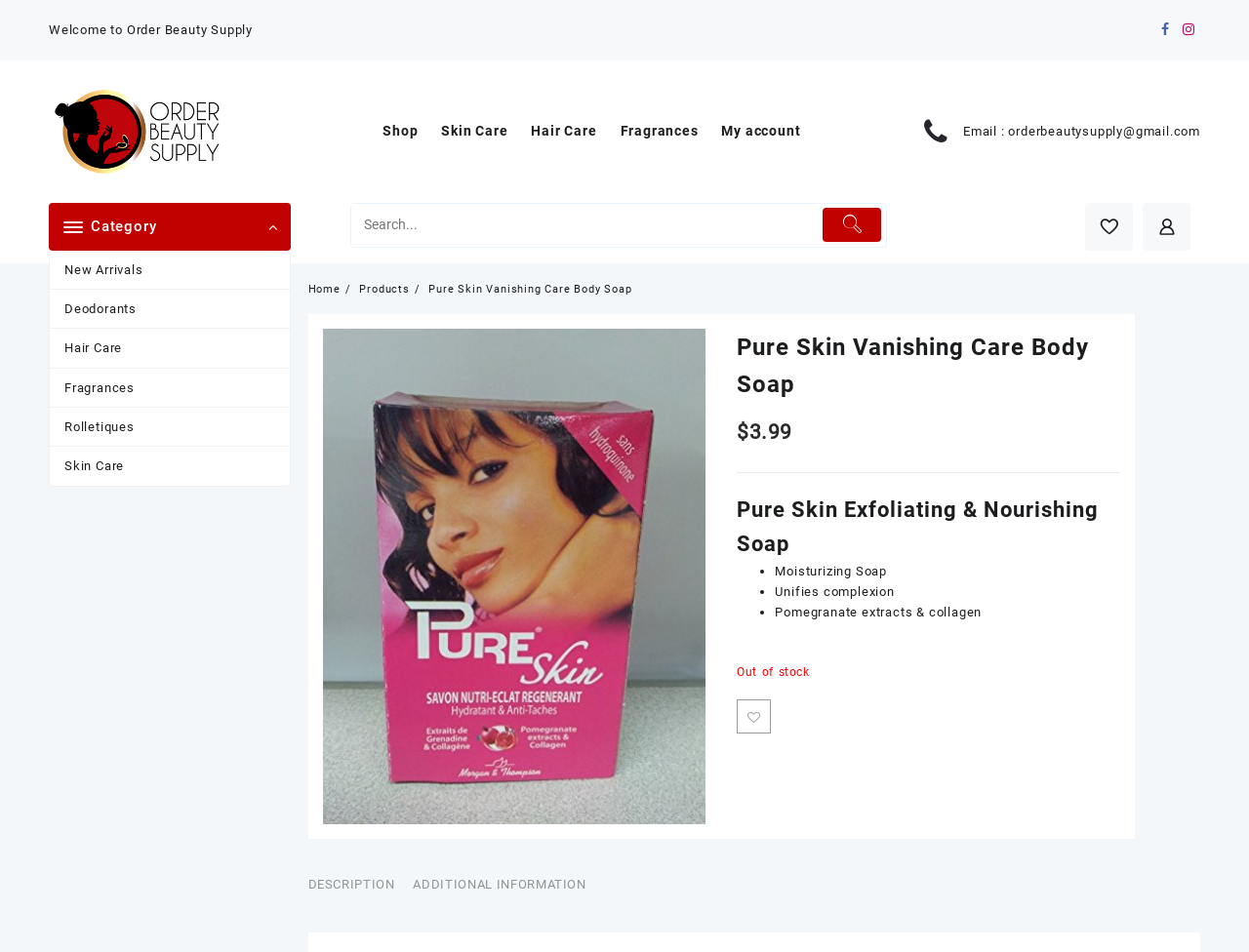What is the benefit of the Pure Skin Exfoliating & Nourishing Soap?
Based on the image, provide a one-word or brief-phrase response.

Moisturizing Soap